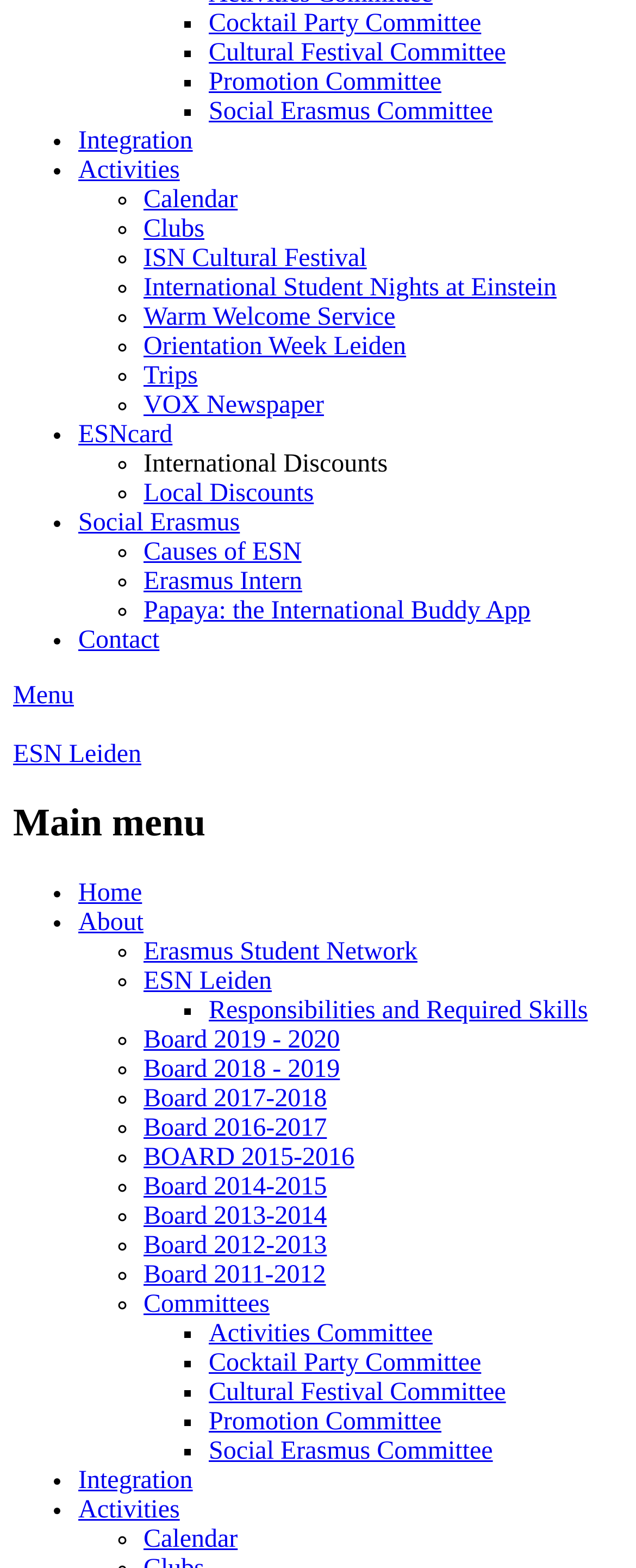Please specify the bounding box coordinates in the format (top-left x, top-left y, bottom-right x, bottom-right y), with values ranging from 0 to 1. Identify the bounding box for the UI component described as follows: ISN Cultural Festival

[0.226, 0.156, 0.577, 0.174]